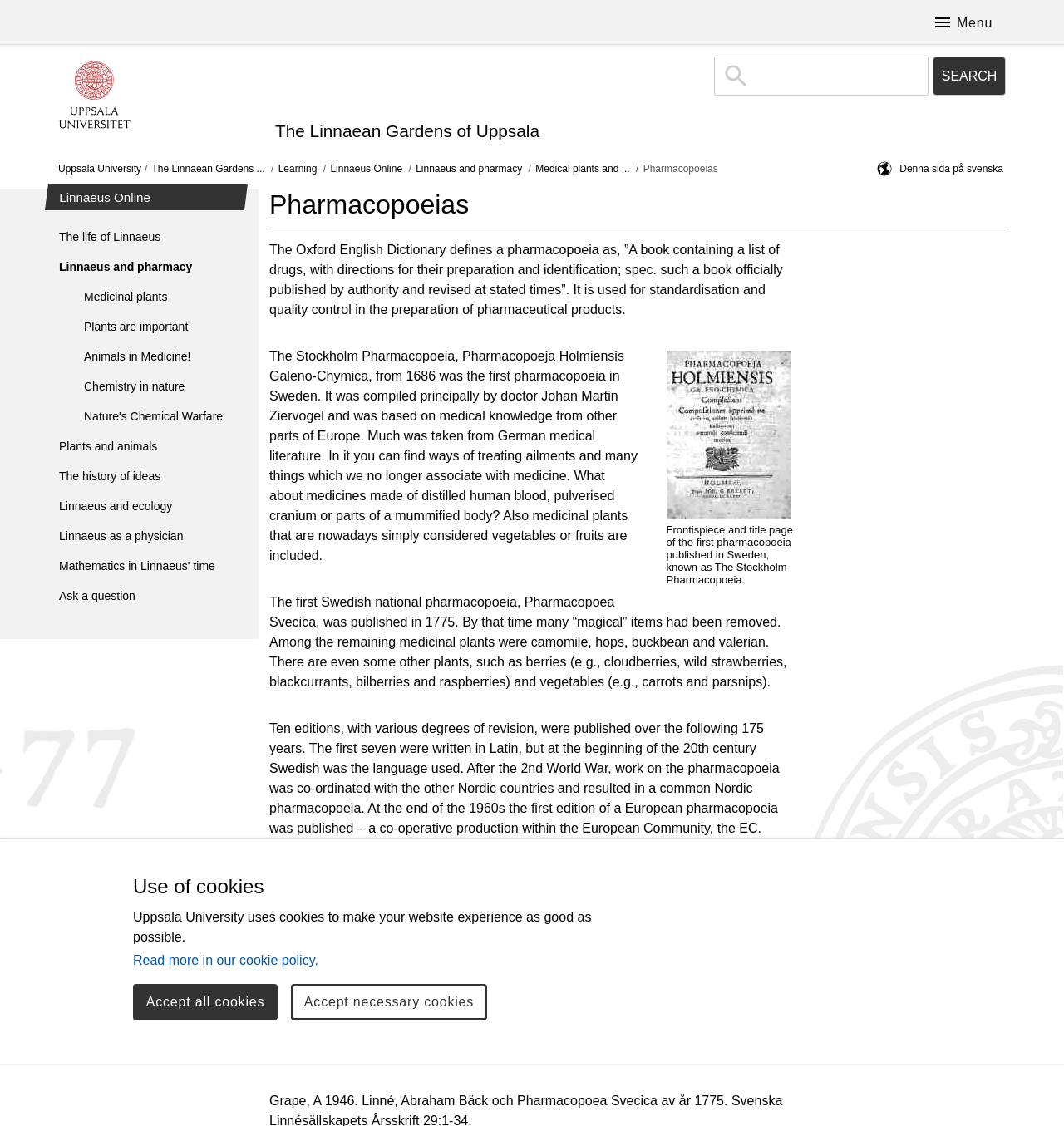Find the bounding box coordinates of the element to click in order to complete this instruction: "Read about 'The life of Linnaeus'". The bounding box coordinates must be four float numbers between 0 and 1, denoted as [left, top, right, bottom].

[0.001, 0.197, 0.243, 0.224]